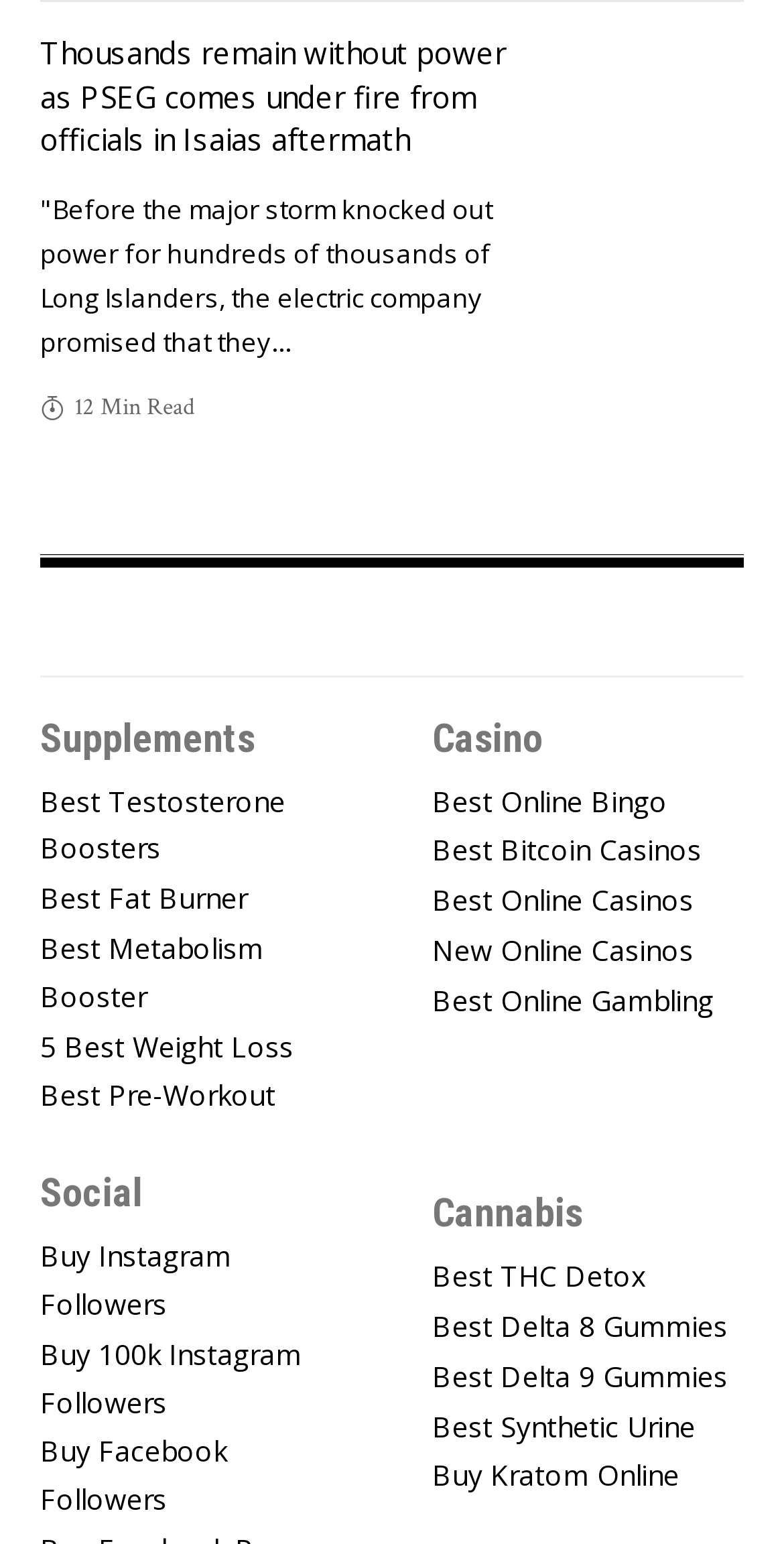Consider the image and give a detailed and elaborate answer to the question: 
What is the topic of the main article?

The main article's heading is 'Thousands remain without power as PSEG comes under fire from officials in Isaias aftermath', which indicates that the topic is about a power outage.